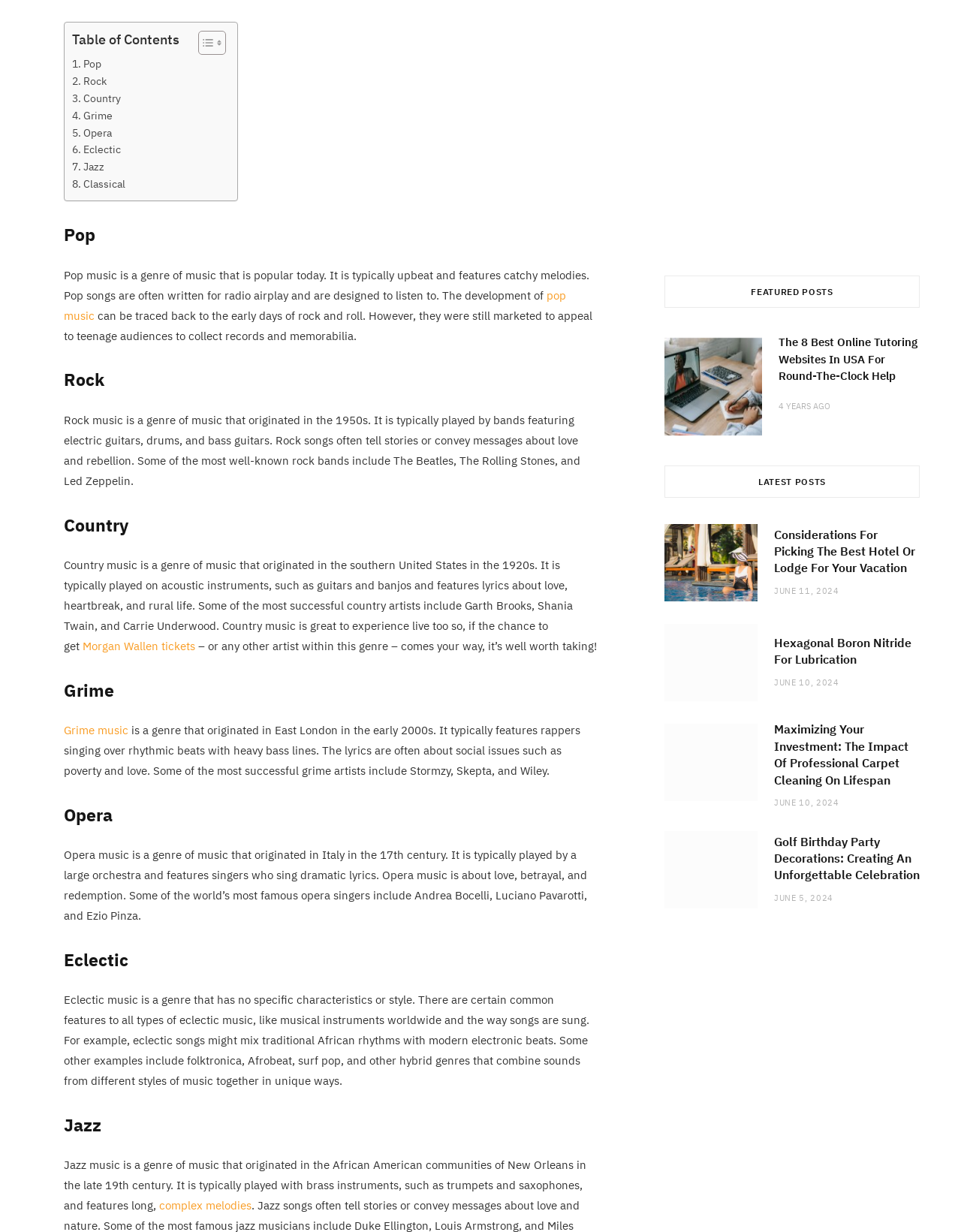Determine the bounding box coordinates for the HTML element described here: "June 10, 2024".

[0.805, 0.549, 0.873, 0.558]